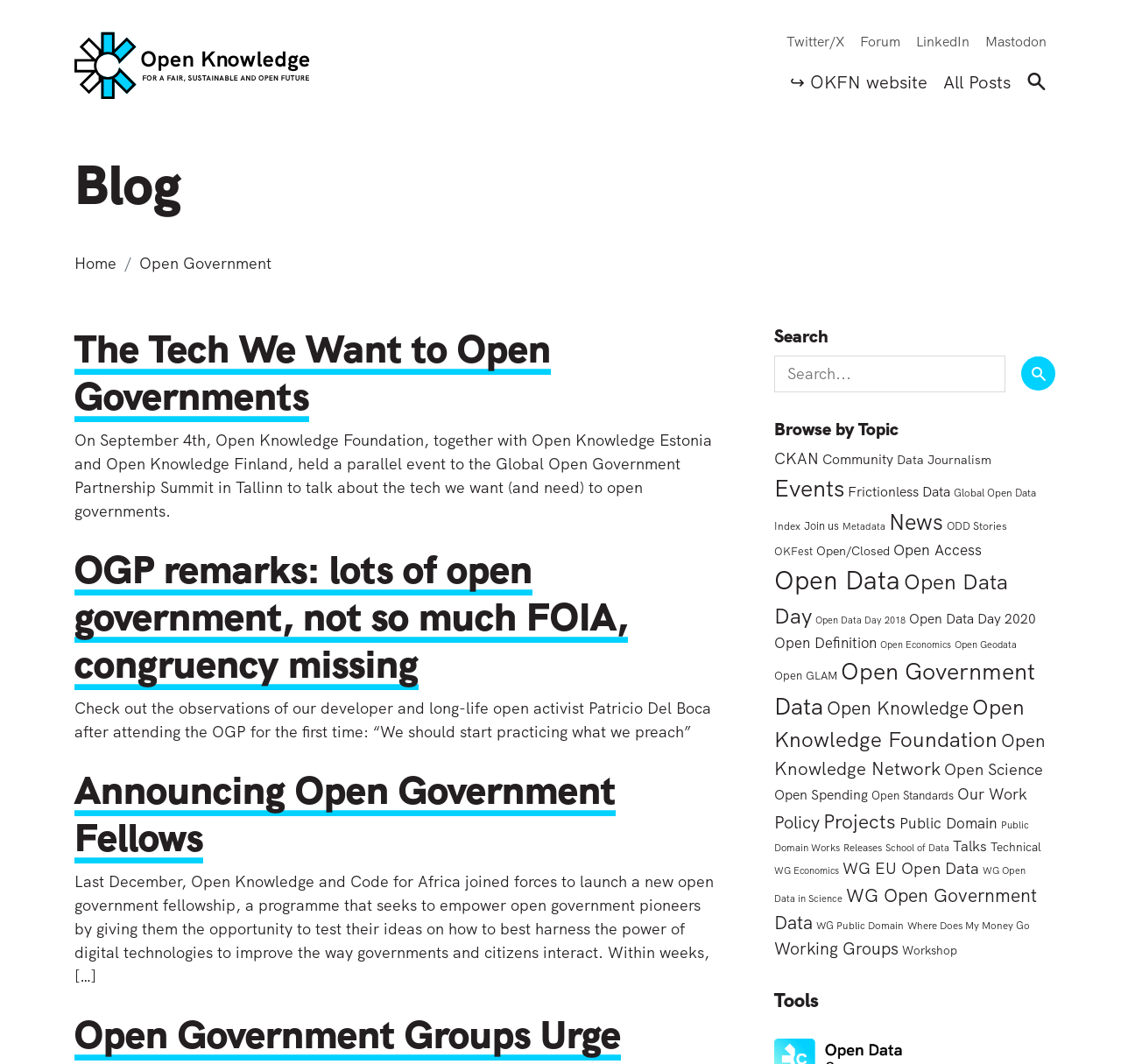How many topic categories are available for browsing? Please answer the question using a single word or phrase based on the image.

30